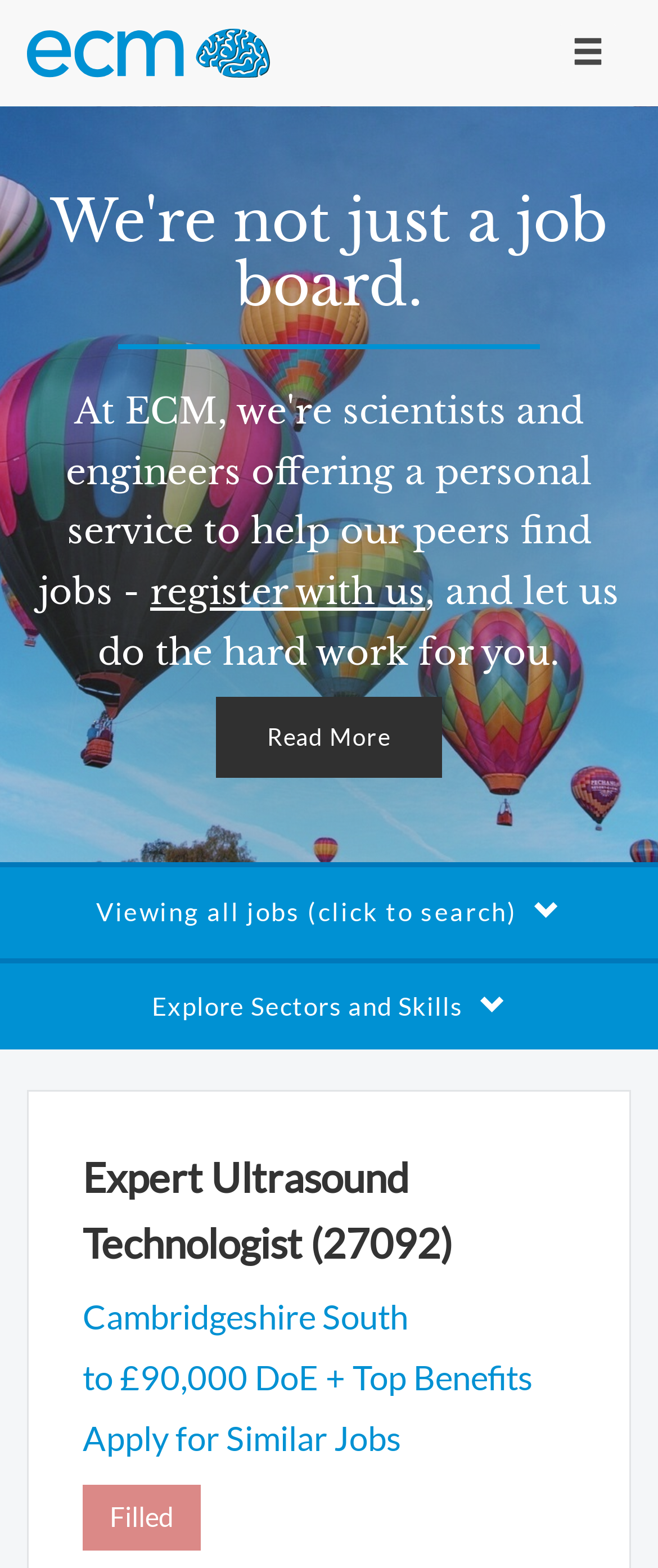Give a short answer using one word or phrase for the question:
What is the job title of the current job posting?

Expert Ultrasound Technologist